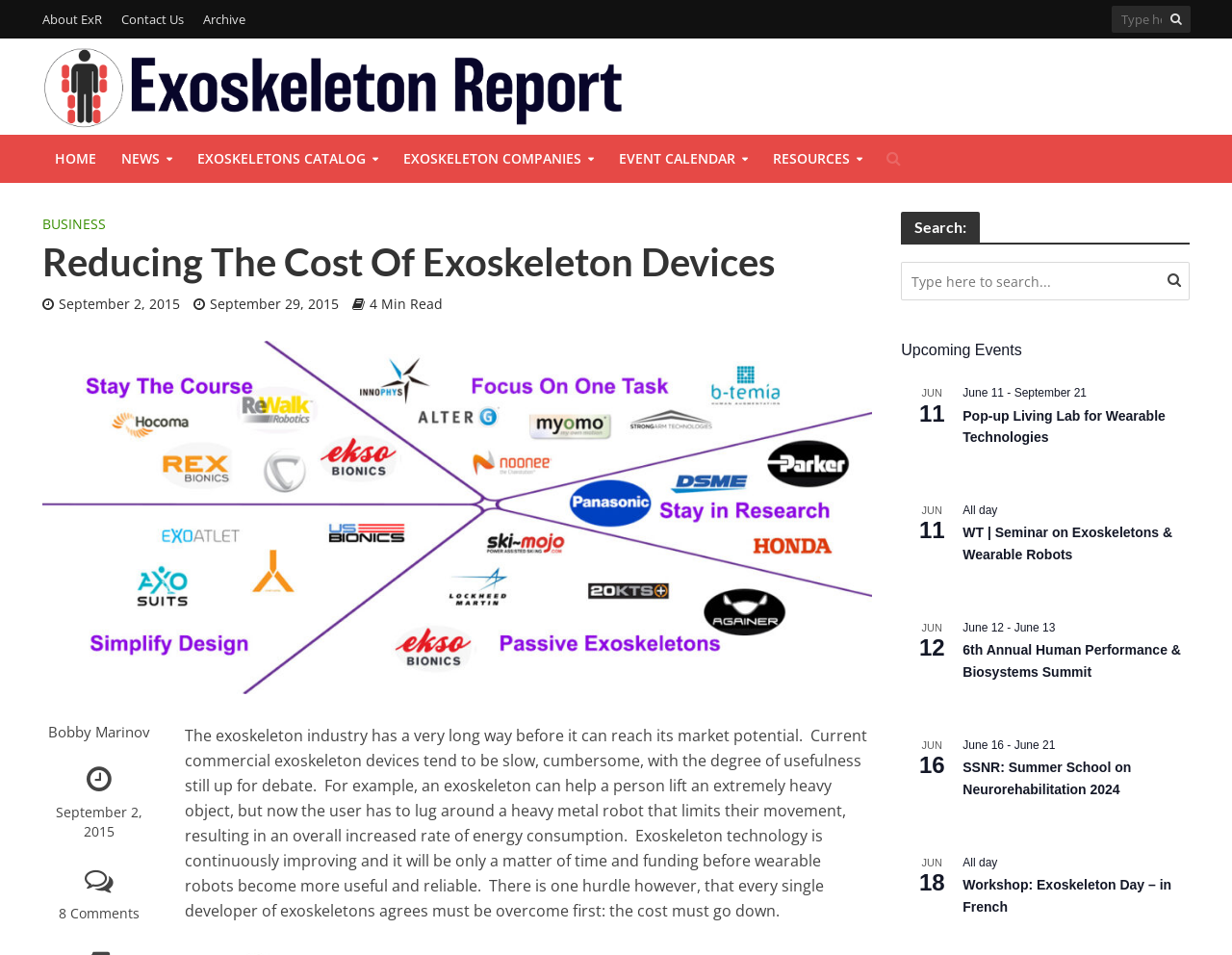Locate the bounding box coordinates of the element's region that should be clicked to carry out the following instruction: "Read the article about reducing the cost of exoskeleton devices". The coordinates need to be four float numbers between 0 and 1, i.e., [left, top, right, bottom].

[0.034, 0.249, 0.667, 0.299]